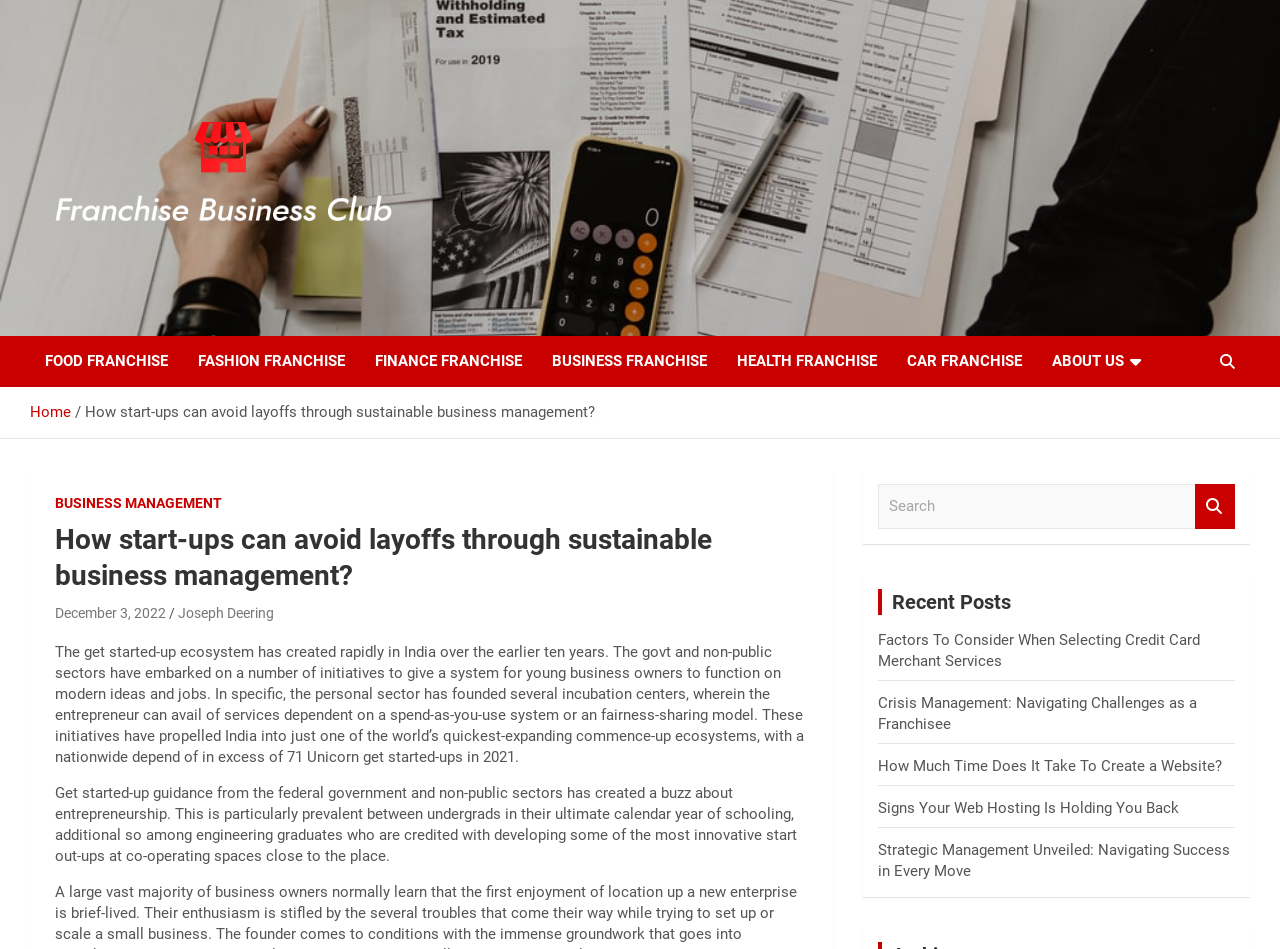Please answer the following query using a single word or phrase: 
What is the purpose of the search box?

To search the website